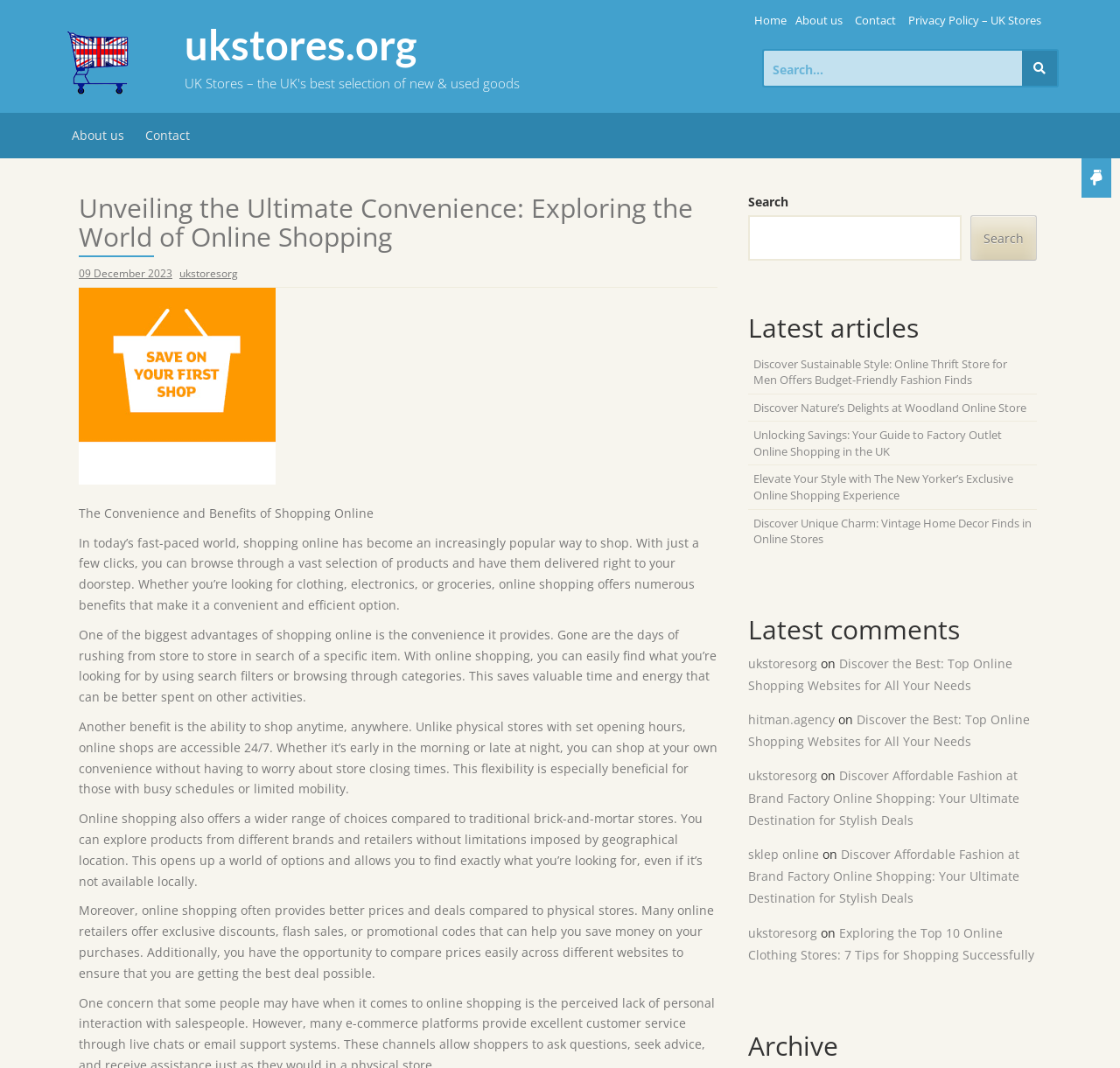Pinpoint the bounding box coordinates of the clickable area necessary to execute the following instruction: "Click on the 'About us' link". The coordinates should be given as four float numbers between 0 and 1, namely [left, top, right, bottom].

[0.706, 0.005, 0.756, 0.033]